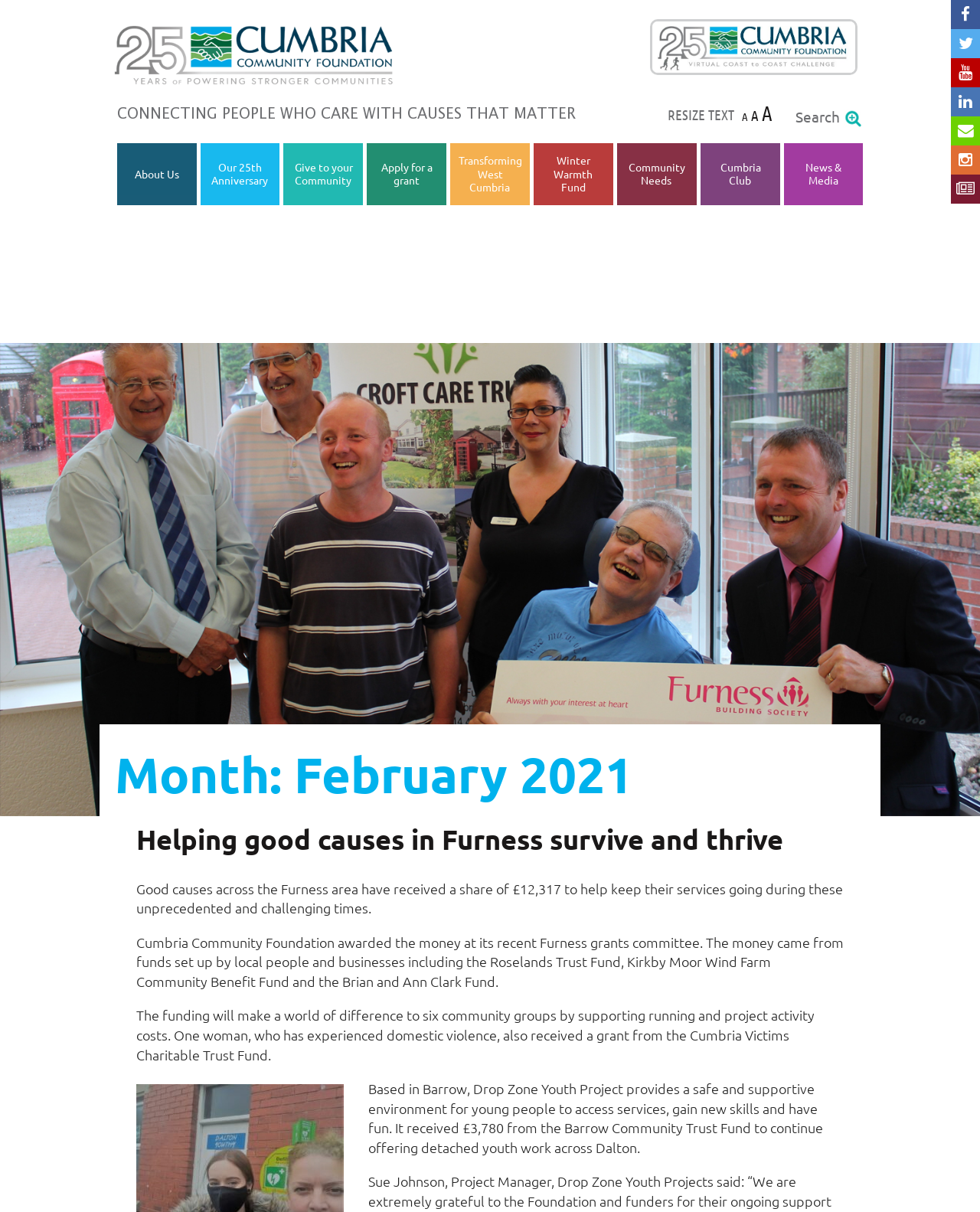Give a comprehensive overview of the webpage, including key elements.

The webpage is about Cumbria Community Foundation, an organization that connects people who care with causes that matter. At the top right corner, there are seven social media links. Below them, the organization's logo is displayed, along with a link to the foundation's homepage. 

On the top navigation bar, there are links to various sections of the website, including "About Us", "Our 25th Anniversary", "Give to your Community", "Apply for a grant", "Transforming West Cumbria", "Winter Warmth Fund", "Community Needs", "Cumbria Club", and "News & Media". 

A large image takes up most of the screen, spanning from the top to the middle of the page. Below the image, there is a heading that indicates the current month, which is February 2021. 

Underneath the month heading, there is a news article about the foundation helping good causes in Furness survive and thrive. The article has a heading, followed by three paragraphs of text that describe the funding awarded to community groups and the impact it will have. There is also a link to read more about the article. 

On the right side of the article, there is a search bar with a magnifying glass icon. Above the search bar, there is a link to resize the text and a link to the "Checkout" page.